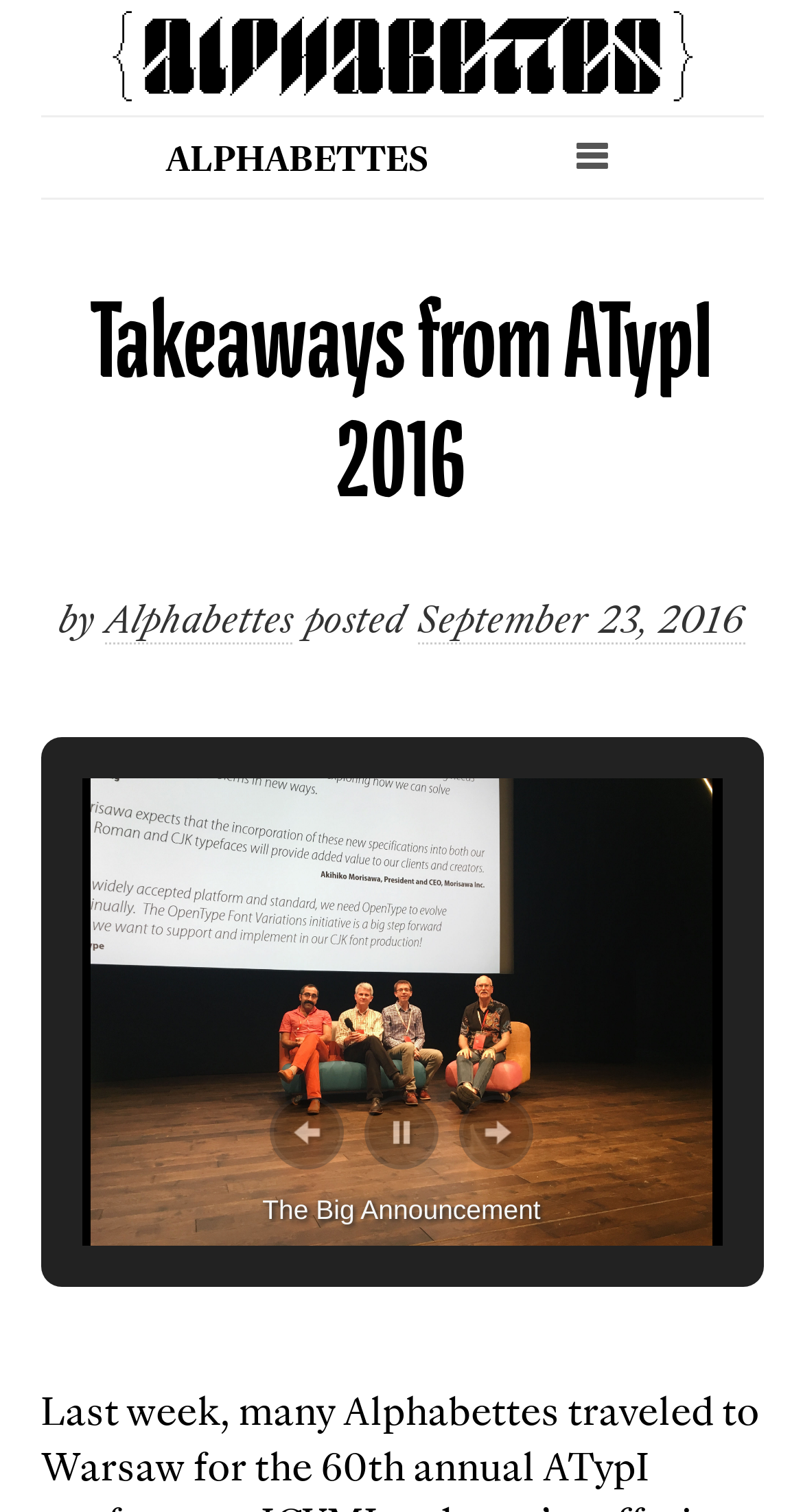What is the date of the post?
Using the image, answer in one word or phrase.

September 23, 2016